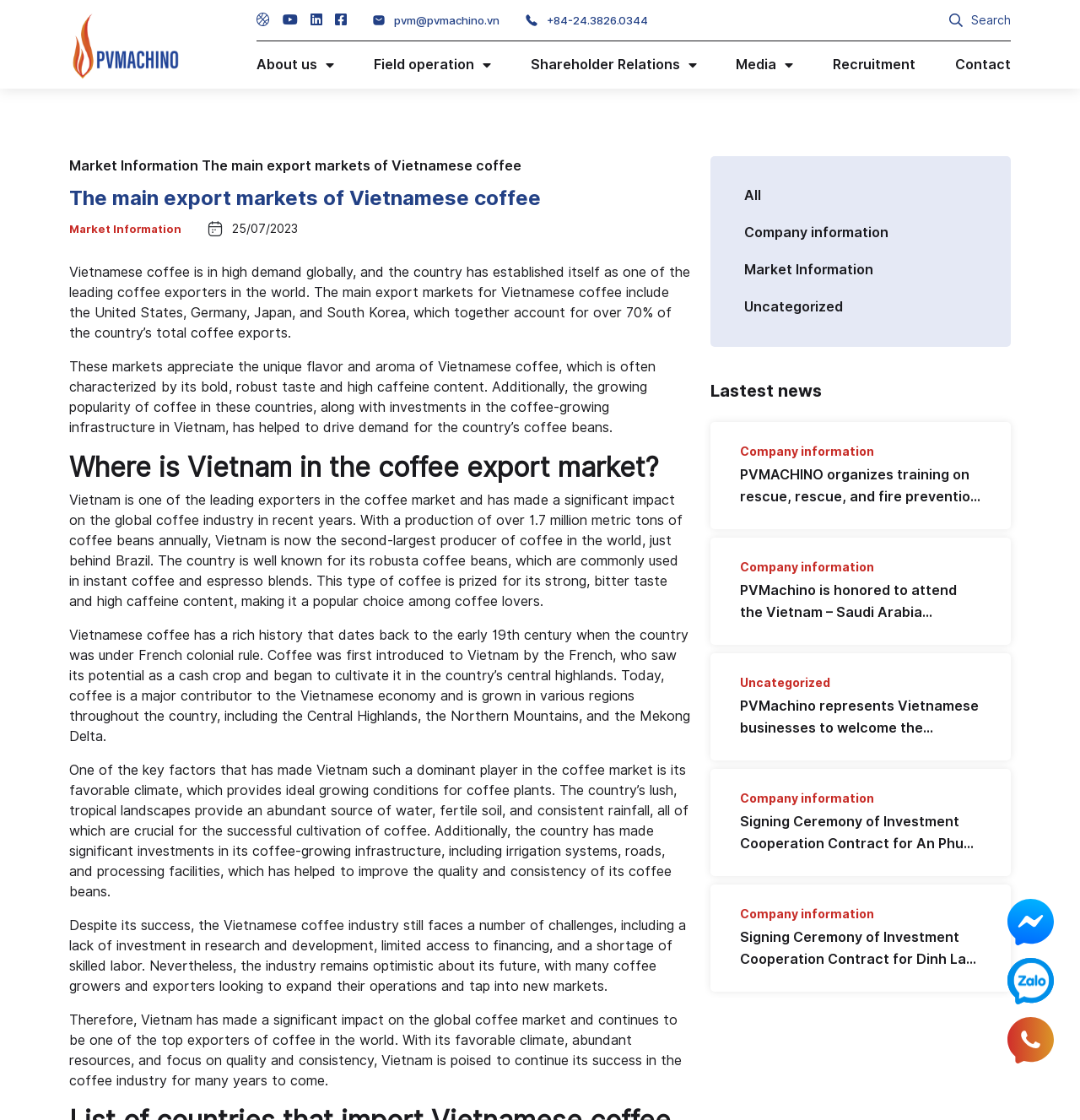Determine the title of the webpage and give its text content.

The main export markets of Vietnamese coffee